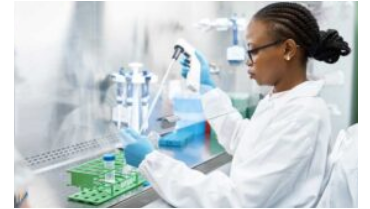Respond with a single word or phrase for the following question: 
What type of environment is depicted in the image?

High-tech laboratory